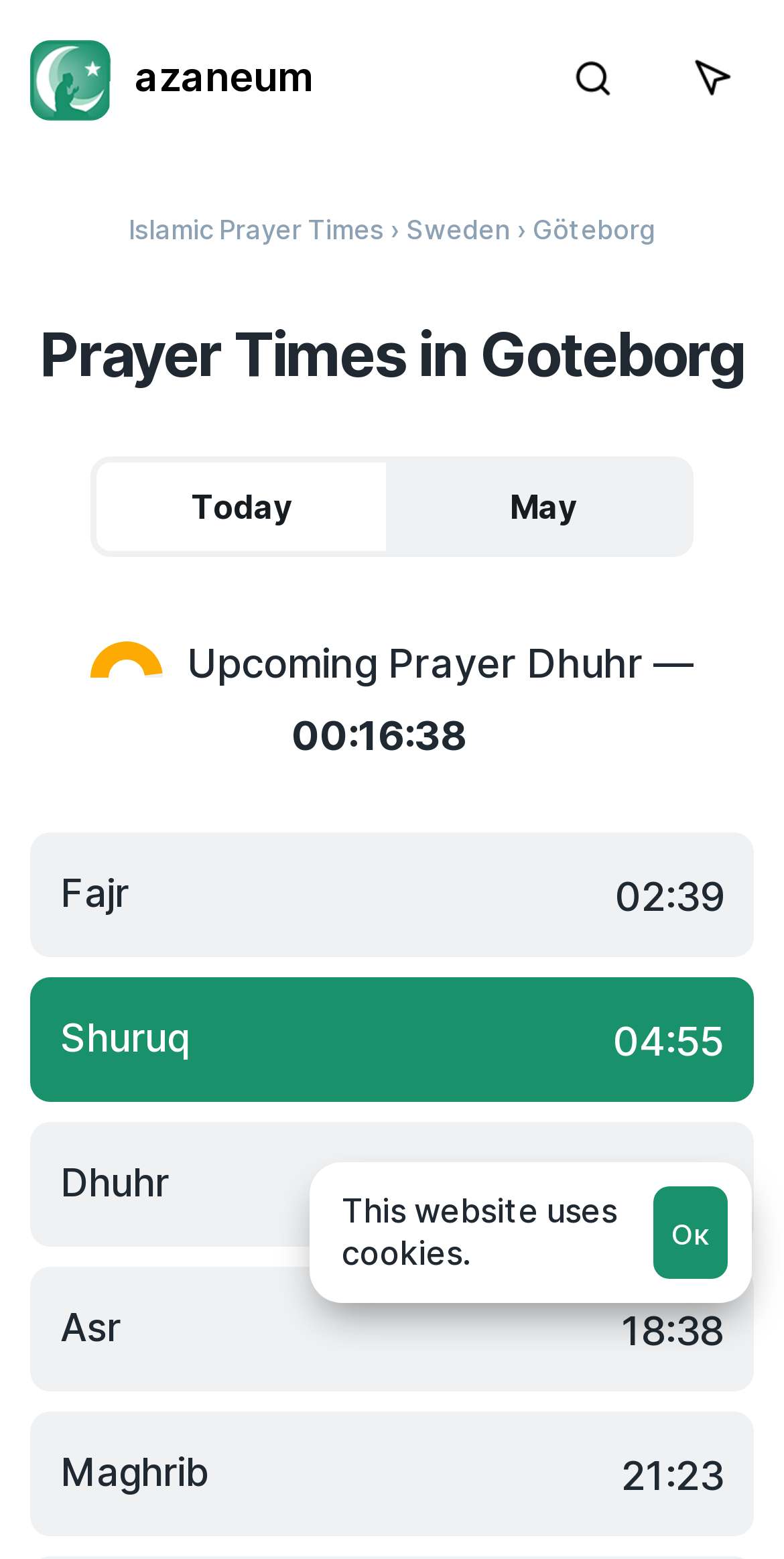How many prayer times are listed on this webpage?
Please answer the question with as much detail as possible using the screenshot.

I counted the number of prayer times listed on the webpage, which are Fajr, Shuruq, Dhuhr, Asr, and Maghrib, and found that there are 5 prayer times in total.